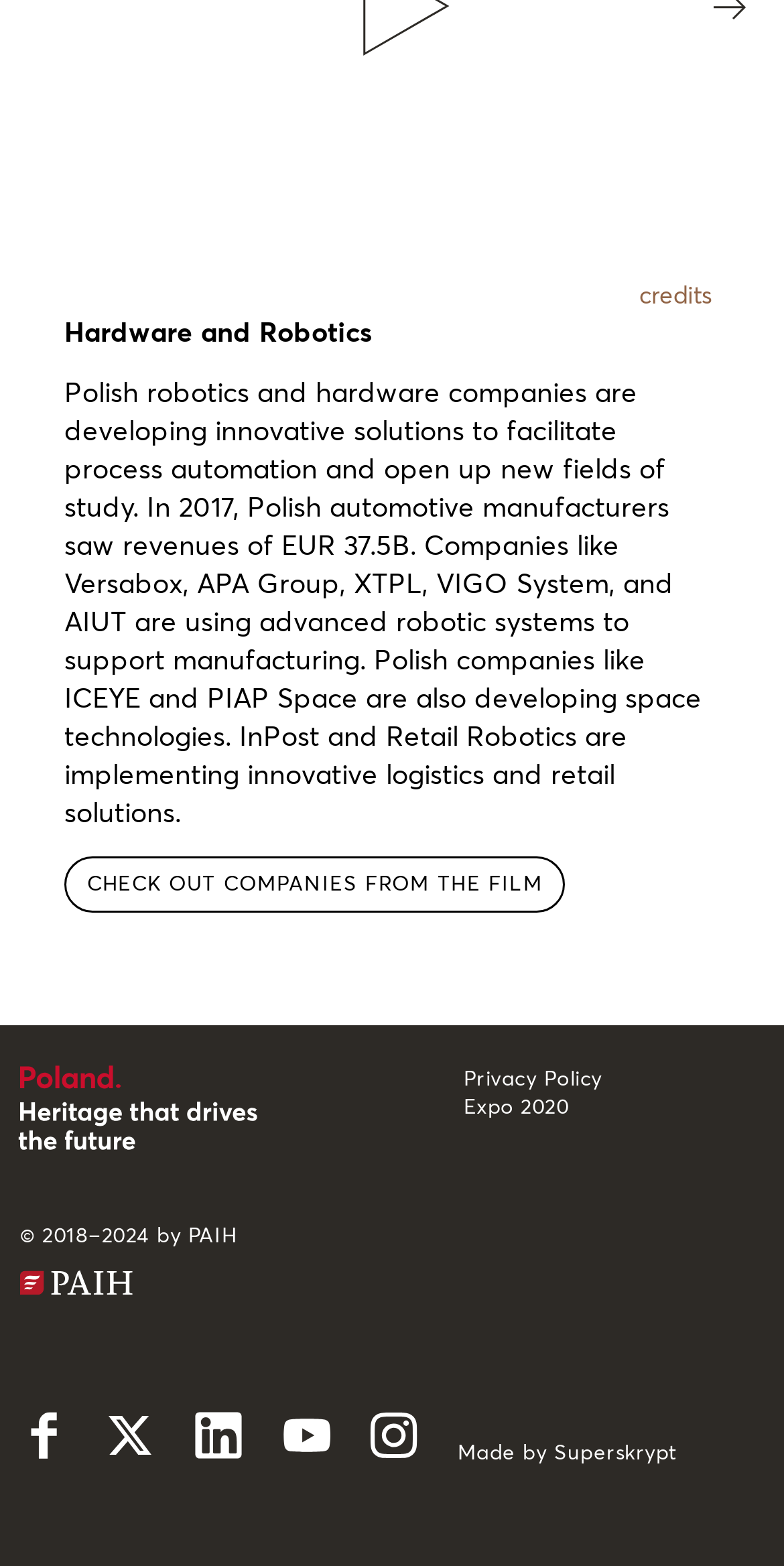Give a one-word or phrase response to the following question: What is the purpose of the 'Previous slide' button?

To navigate to previous slide